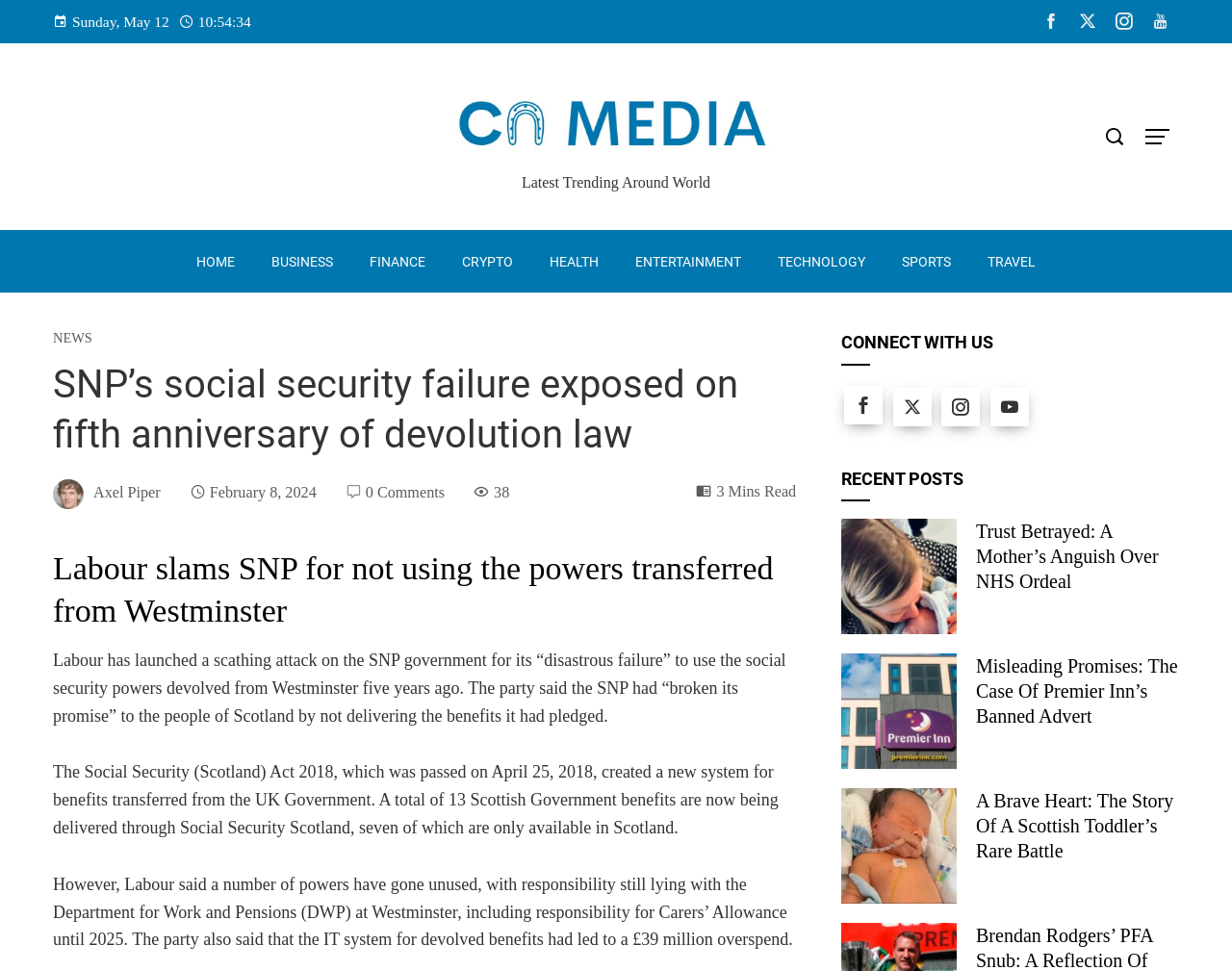What is the name of the author of the article?
Answer the question with a single word or phrase derived from the image.

Axel Piper